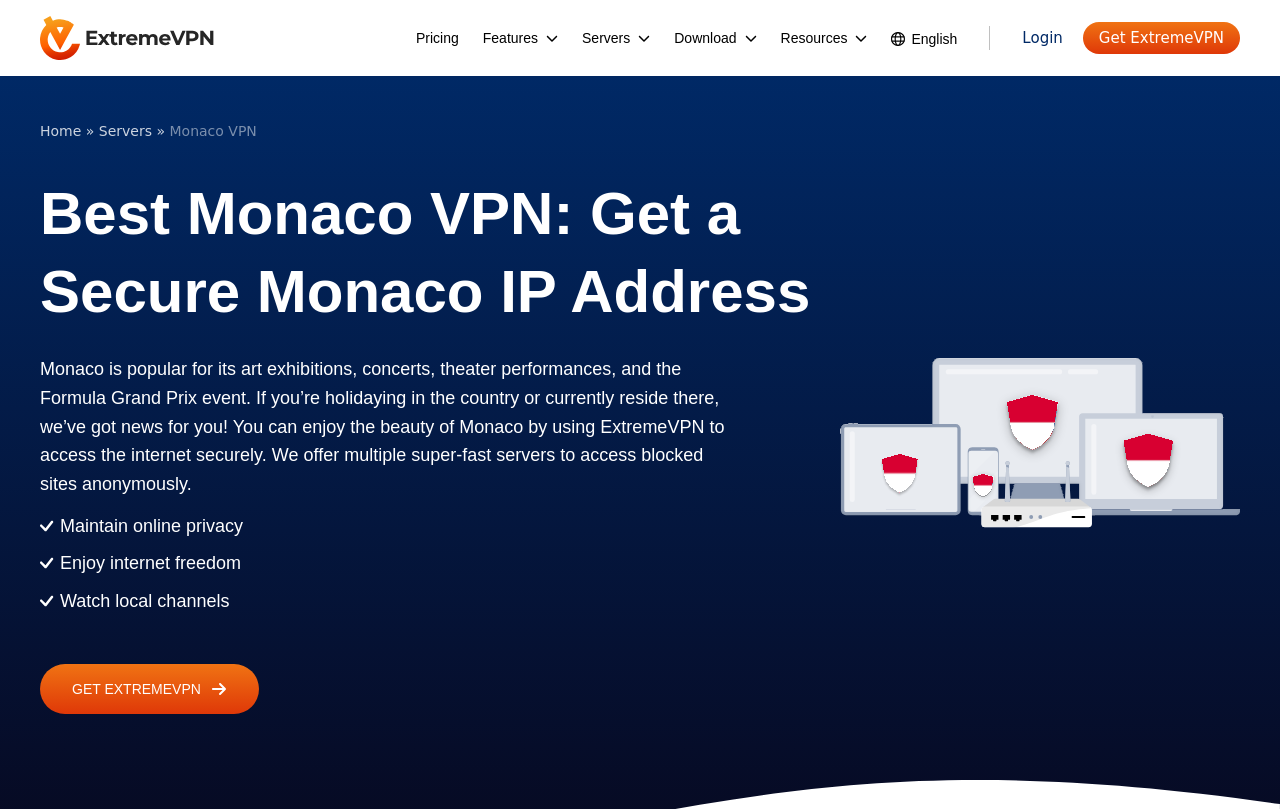Pinpoint the bounding box coordinates of the element you need to click to execute the following instruction: "Login to your account". The bounding box should be represented by four float numbers between 0 and 1, in the format [left, top, right, bottom].

[0.799, 0.032, 0.83, 0.062]